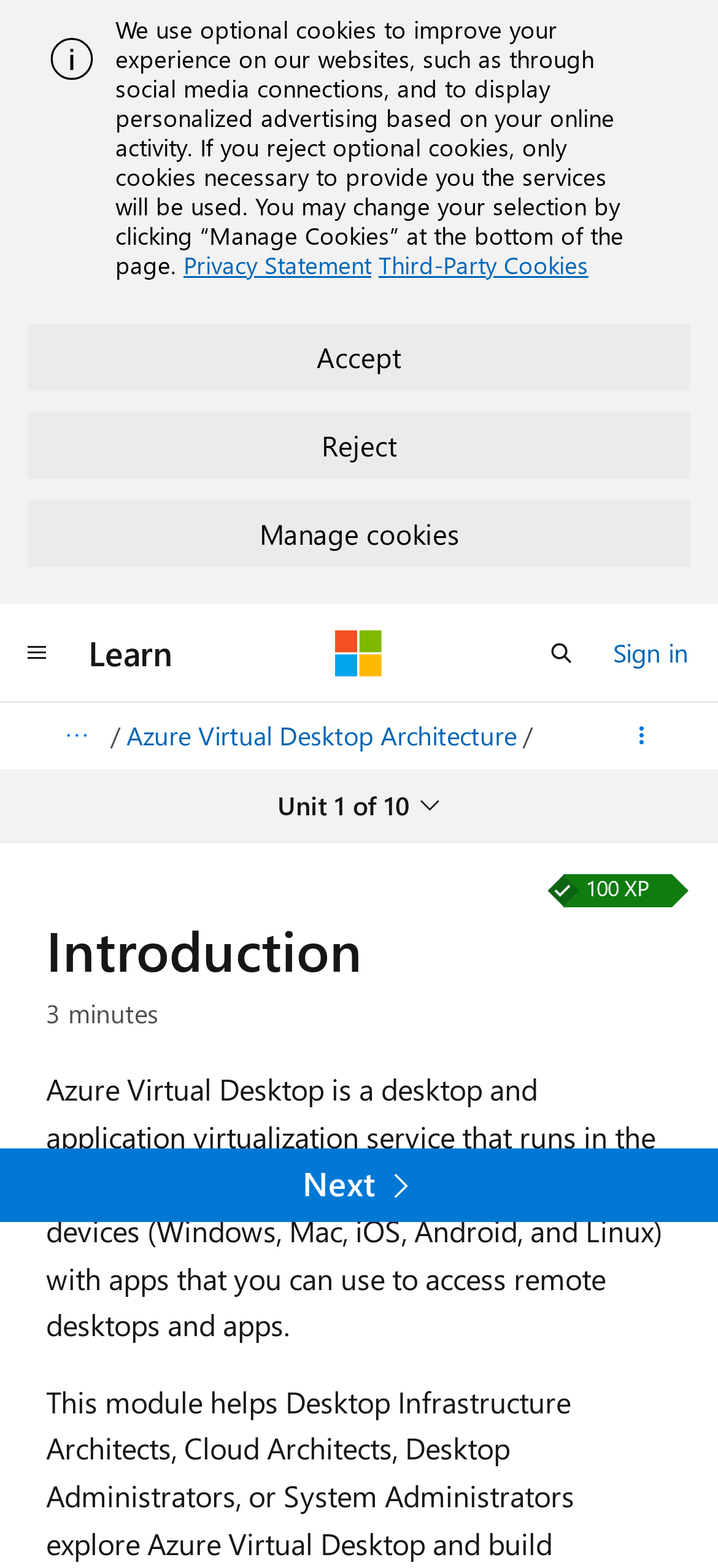Locate the bounding box coordinates of the element I should click to achieve the following instruction: "View terms of use".

None